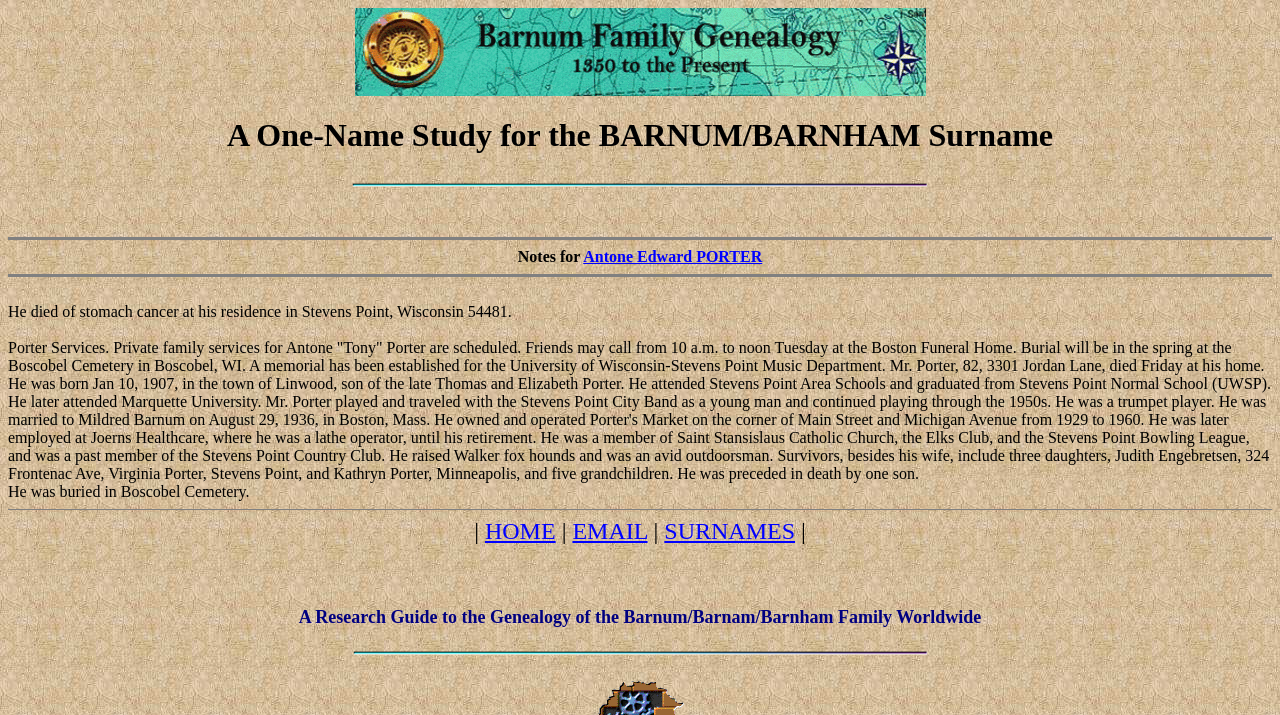What was Antone Edward PORTER's occupation?
Please look at the screenshot and answer using one word or phrase.

Lathe operator